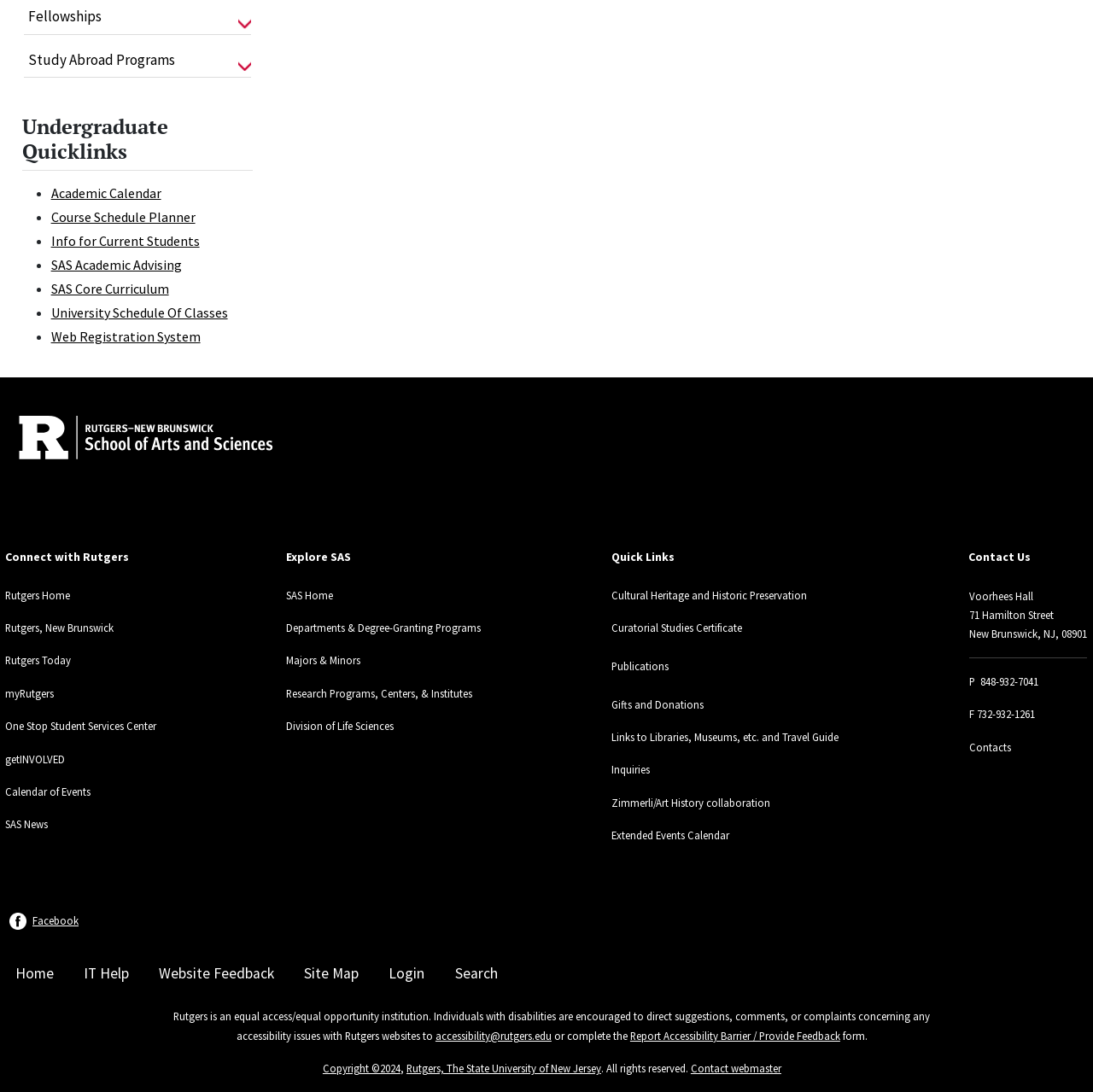Please find the bounding box coordinates of the clickable region needed to complete the following instruction: "Click on Study Abroad Programs". The bounding box coordinates must consist of four float numbers between 0 and 1, i.e., [left, top, right, bottom].

[0.022, 0.039, 0.218, 0.071]